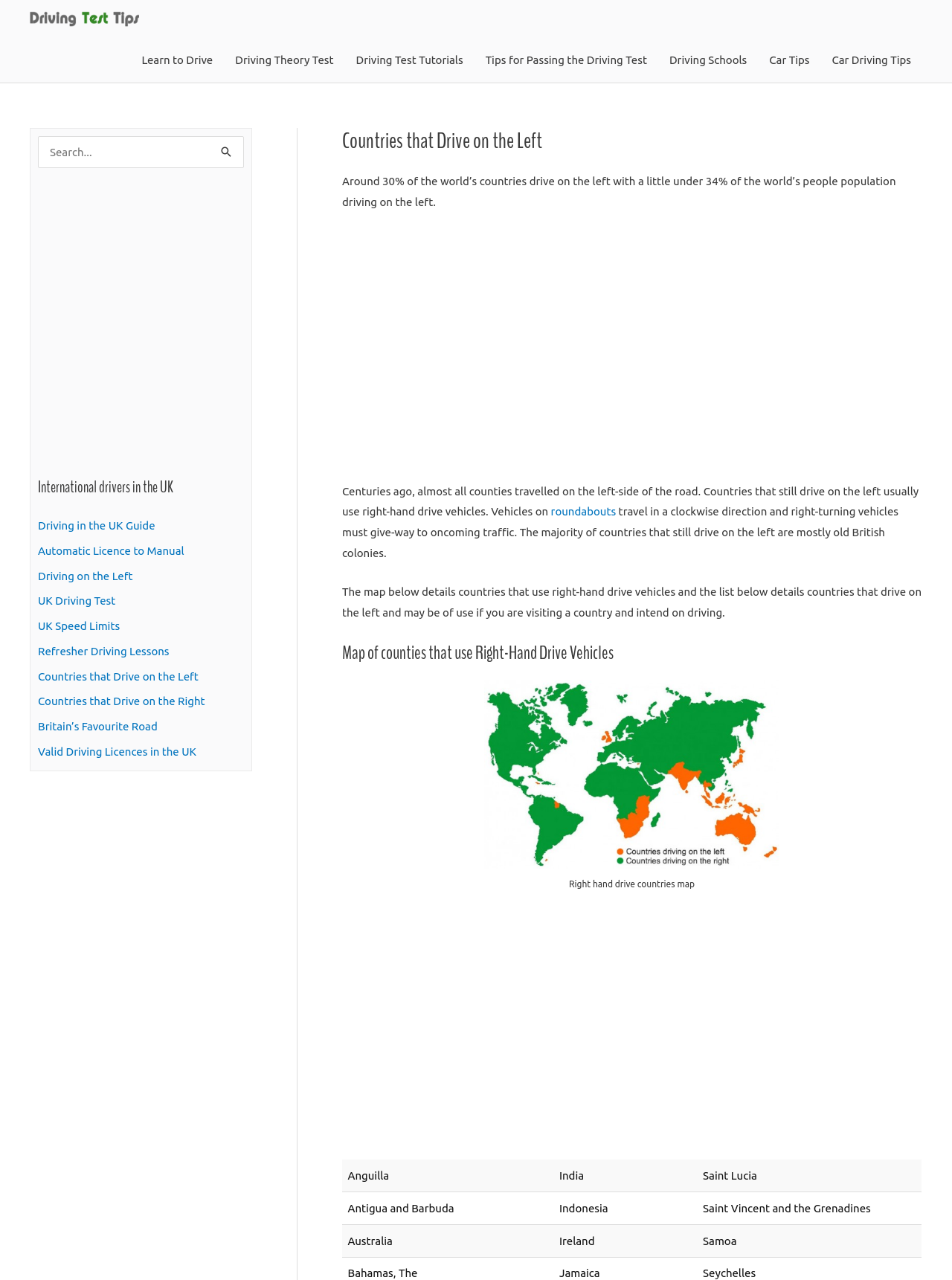Determine and generate the text content of the webpage's headline.

Countries that Drive on the Left